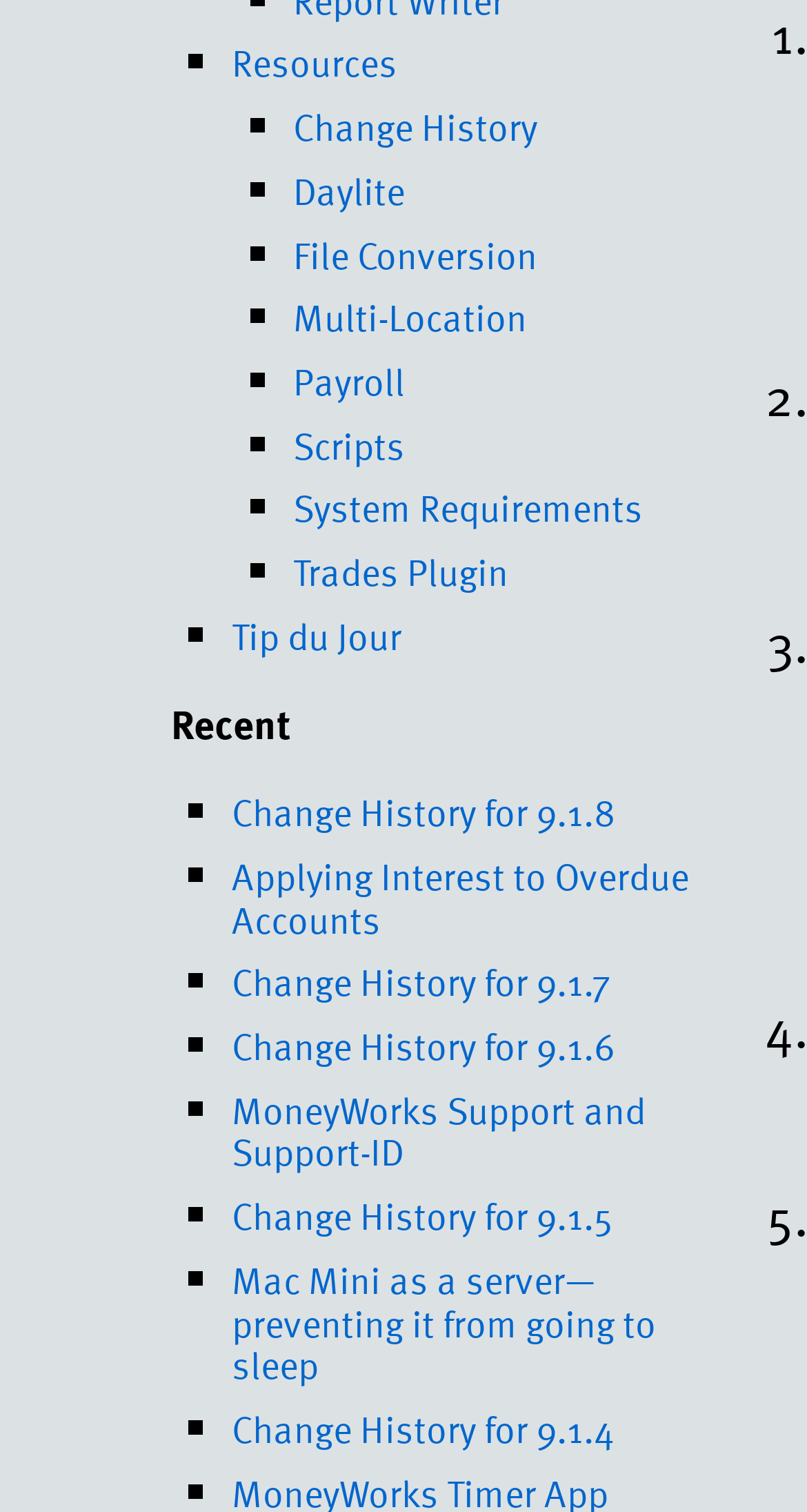Find and indicate the bounding box coordinates of the region you should select to follow the given instruction: "Check Change History".

[0.363, 0.065, 0.665, 0.101]